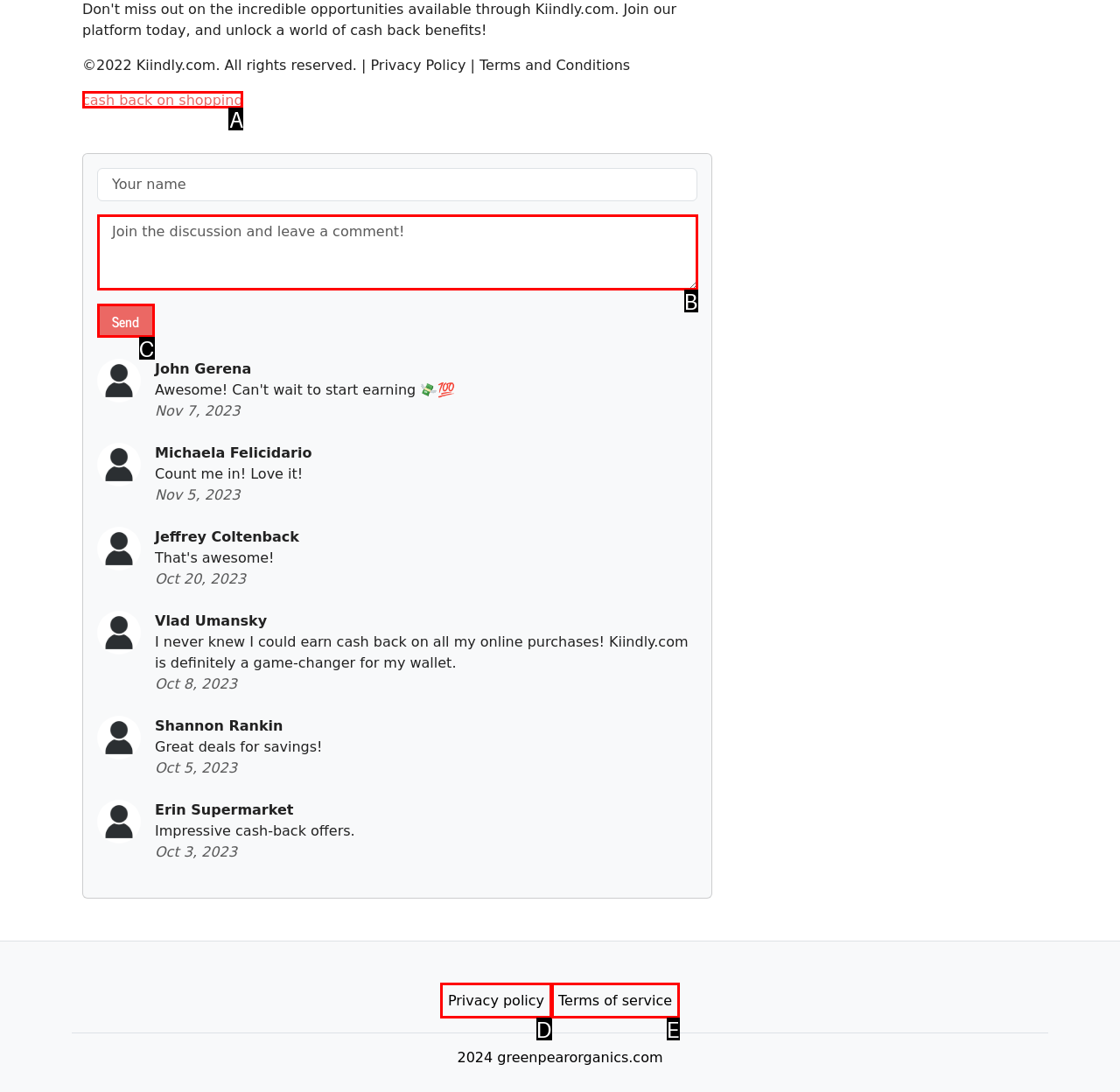Determine which option matches the description: value="Send". Answer using the letter of the option.

C